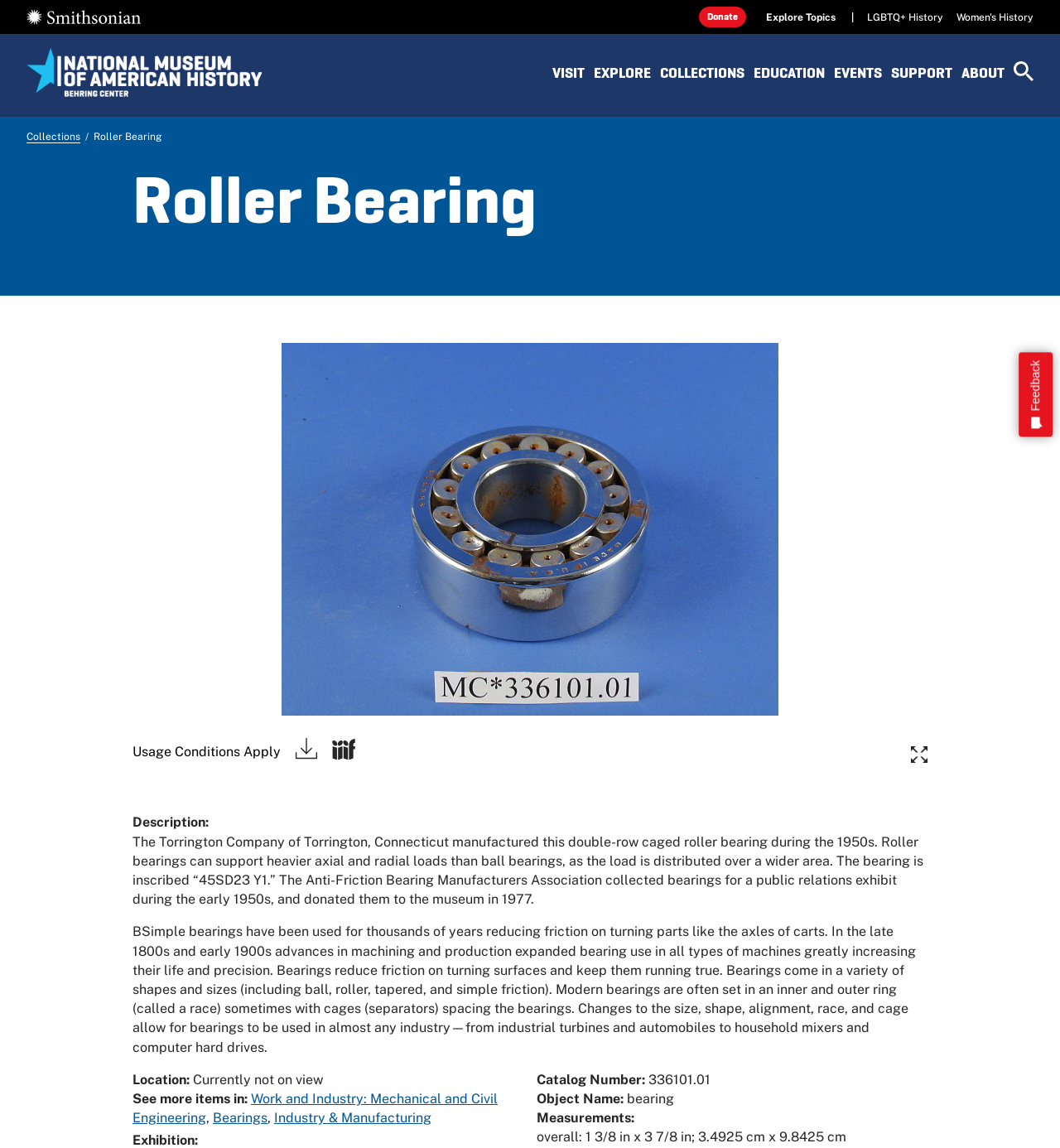Please mark the bounding box coordinates of the area that should be clicked to carry out the instruction: "View more information about usage conditions".

[0.125, 0.649, 0.265, 0.661]